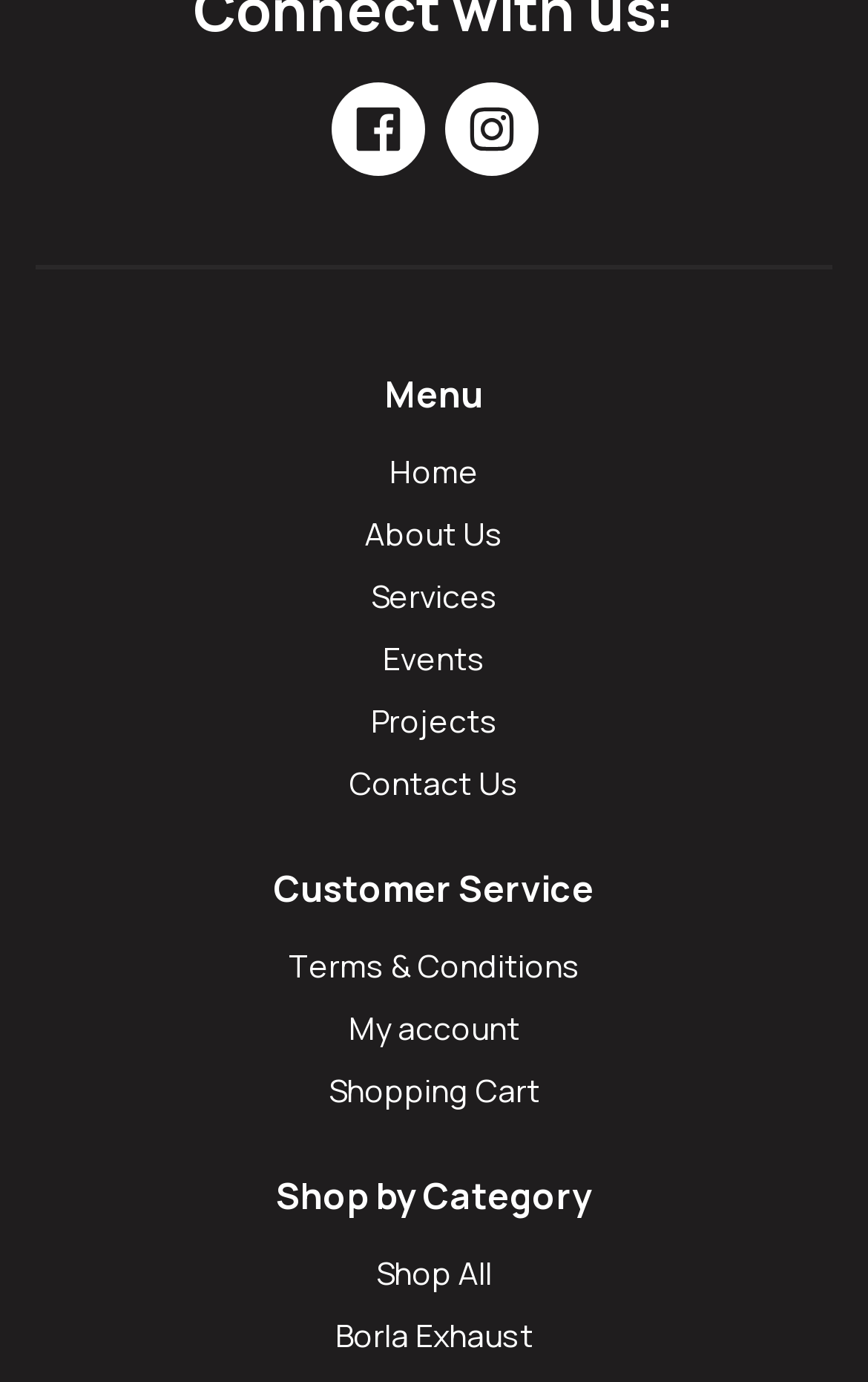Find the bounding box coordinates of the element to click in order to complete this instruction: "View Shopping Cart". The bounding box coordinates must be four float numbers between 0 and 1, denoted as [left, top, right, bottom].

[0.378, 0.773, 0.622, 0.804]